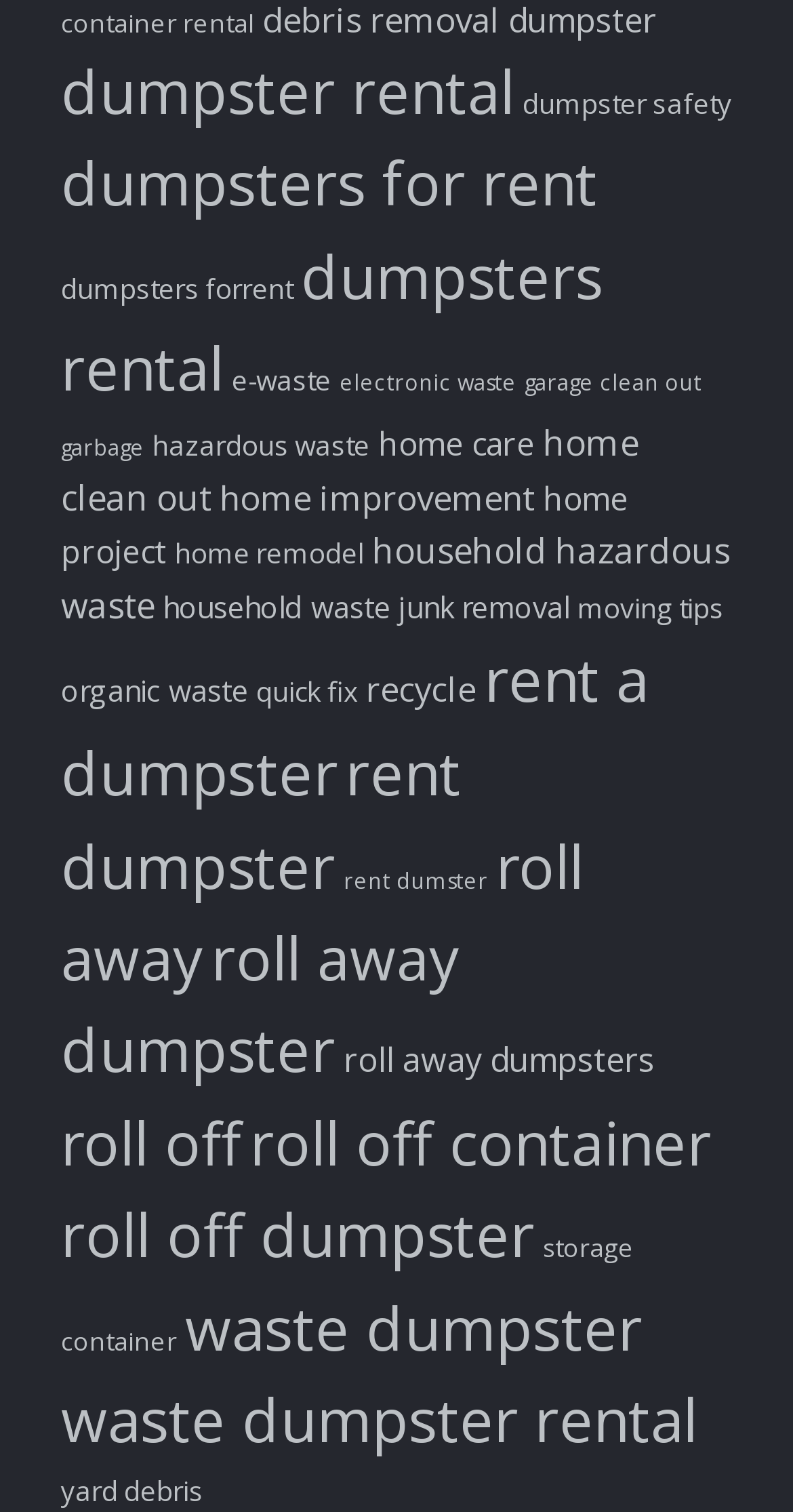Please locate the bounding box coordinates of the element that should be clicked to complete the given instruction: "discover yard debris".

[0.077, 0.974, 0.256, 0.998]